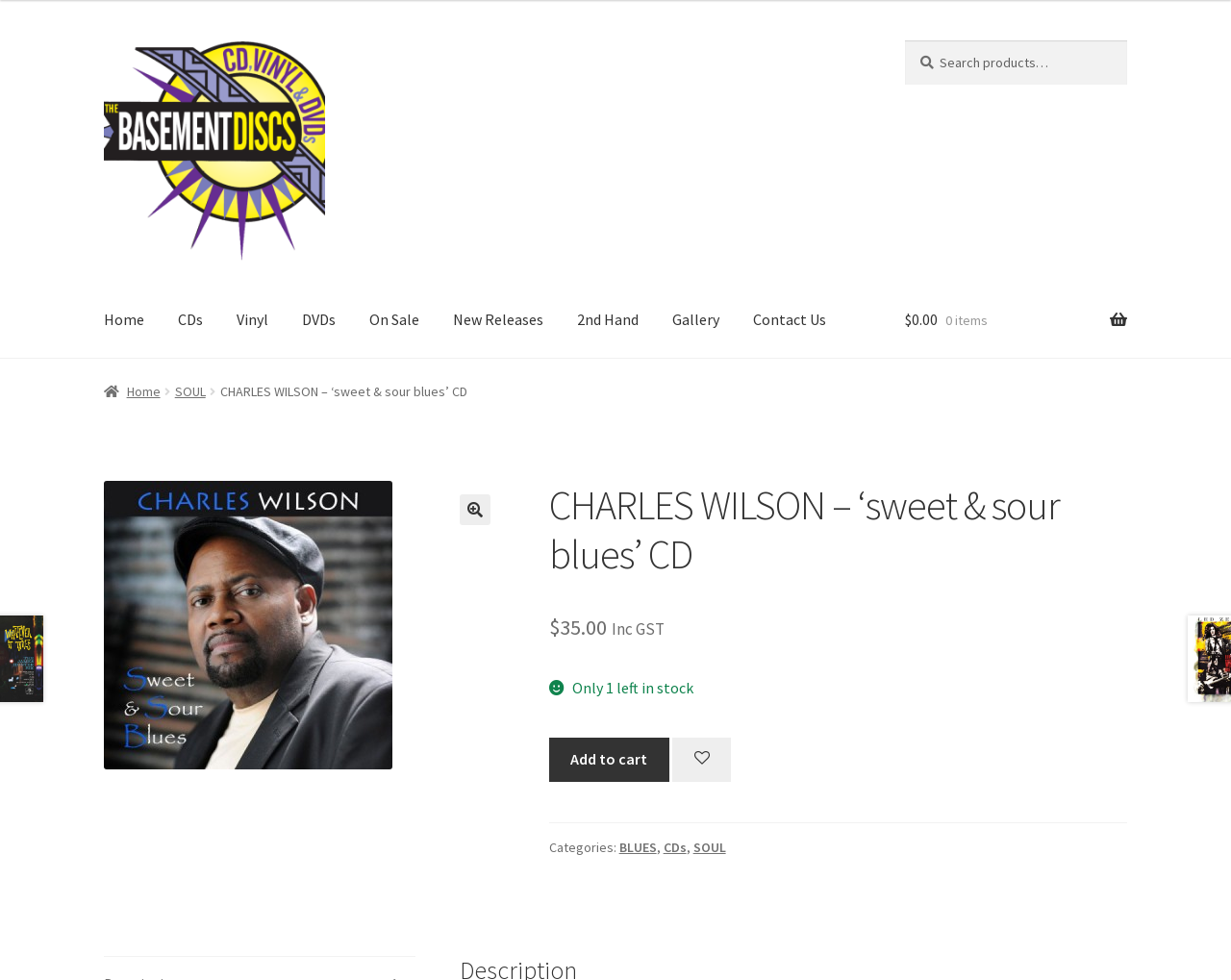Pinpoint the bounding box coordinates of the clickable element needed to complete the instruction: "Click the 'GET A QUOTE' button". The coordinates should be provided as four float numbers between 0 and 1: [left, top, right, bottom].

None